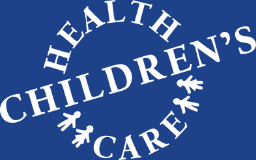Explain the content of the image in detail.

The image prominently features the logo of "Children's Healthcare," designed with a vibrant blue background that conveys a sense of trust and professionalism. The text is artistically arranged in a circular layout, with the words "HEALTH," "CHILDREN'S," and "CARE" standing out prominently in white. This design symbolizes a commitment to providing high-quality healthcare services specifically tailored for children. The inclusion of small silhouettes representing children adds a playful and welcoming touch, reinforcing the organization’s focus on pediatric care. The logo encapsulates the essence of compassionate and dedicated healthcare for children.